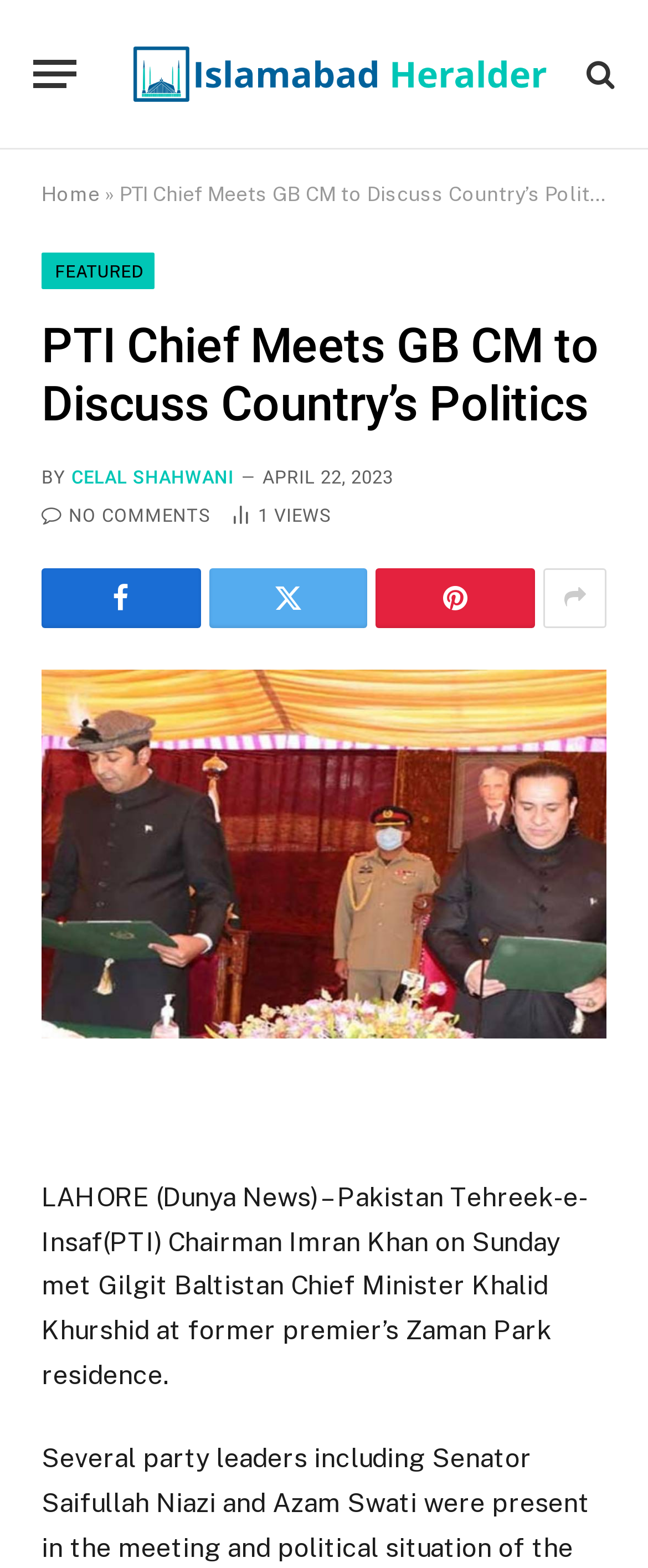Determine the coordinates of the bounding box that should be clicked to complete the instruction: "Go to Islamabad Heralder homepage". The coordinates should be represented by four float numbers between 0 and 1: [left, top, right, bottom].

[0.195, 0.015, 0.856, 0.08]